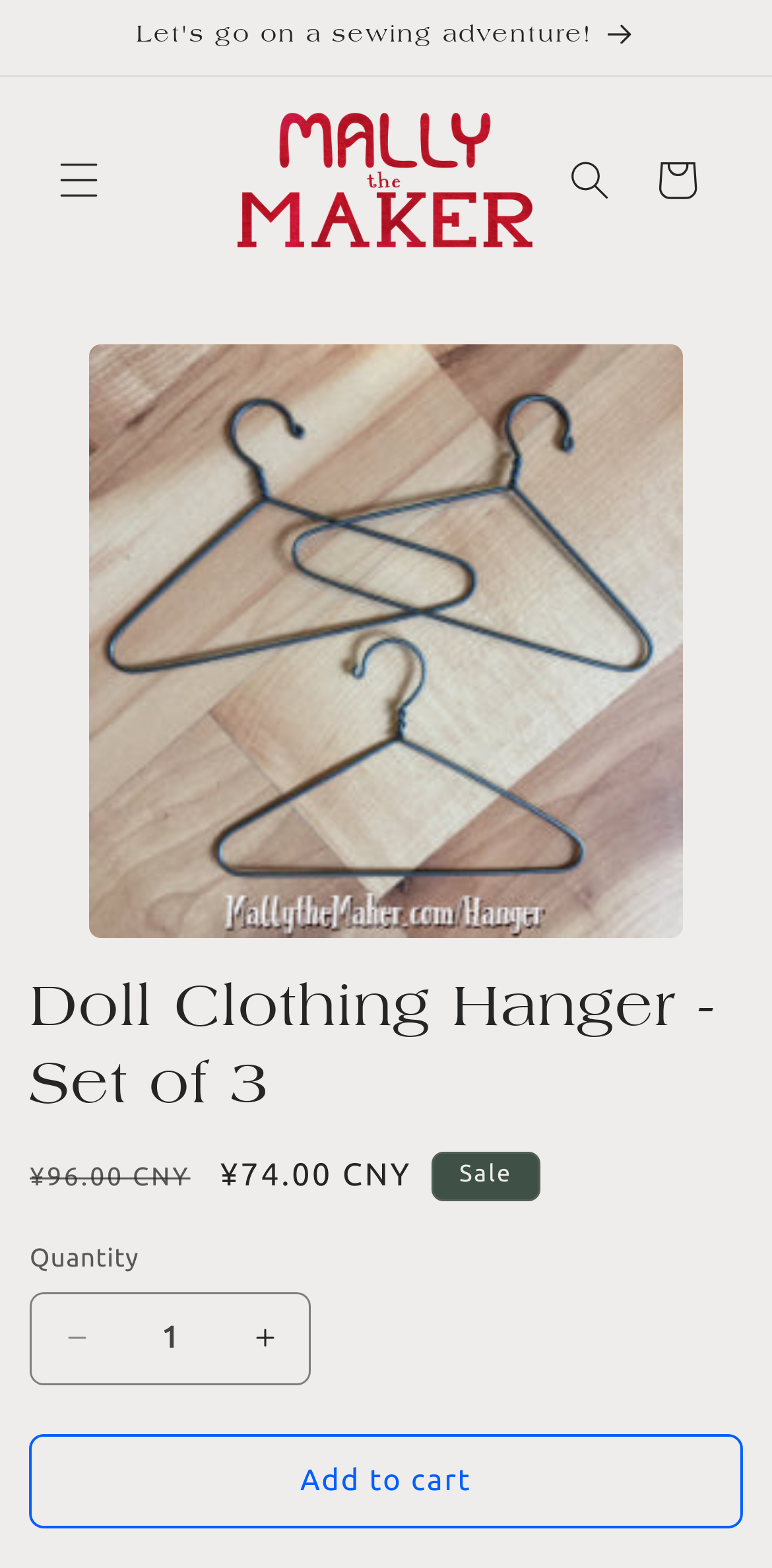Provide the bounding box coordinates for the UI element that is described by this text: "parent_node: Cart". The coordinates should be in the form of four float numbers between 0 and 1: [left, top, right, bottom].

[0.287, 0.062, 0.708, 0.167]